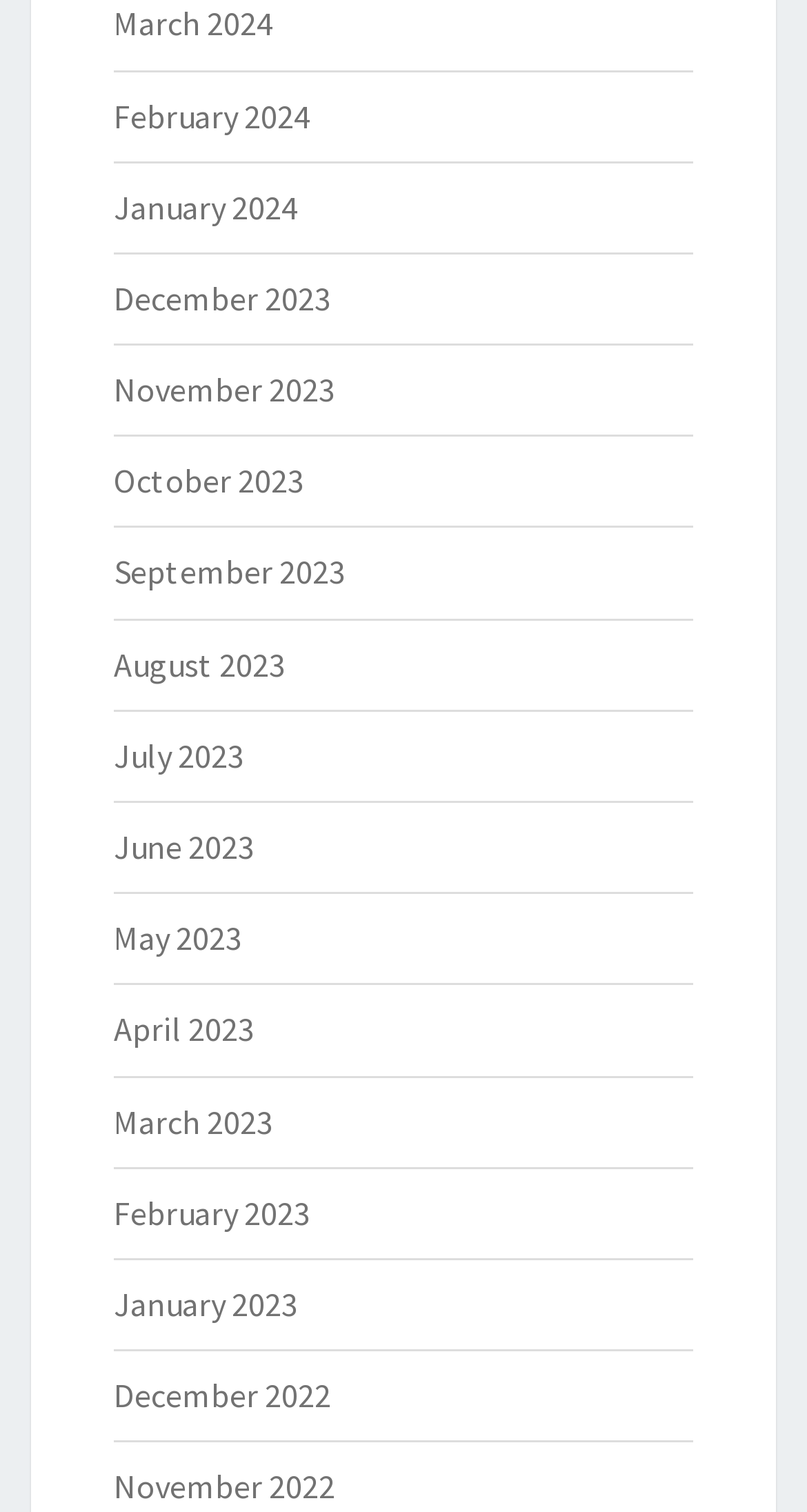Give a one-word or one-phrase response to the question: 
How many months are listed?

17